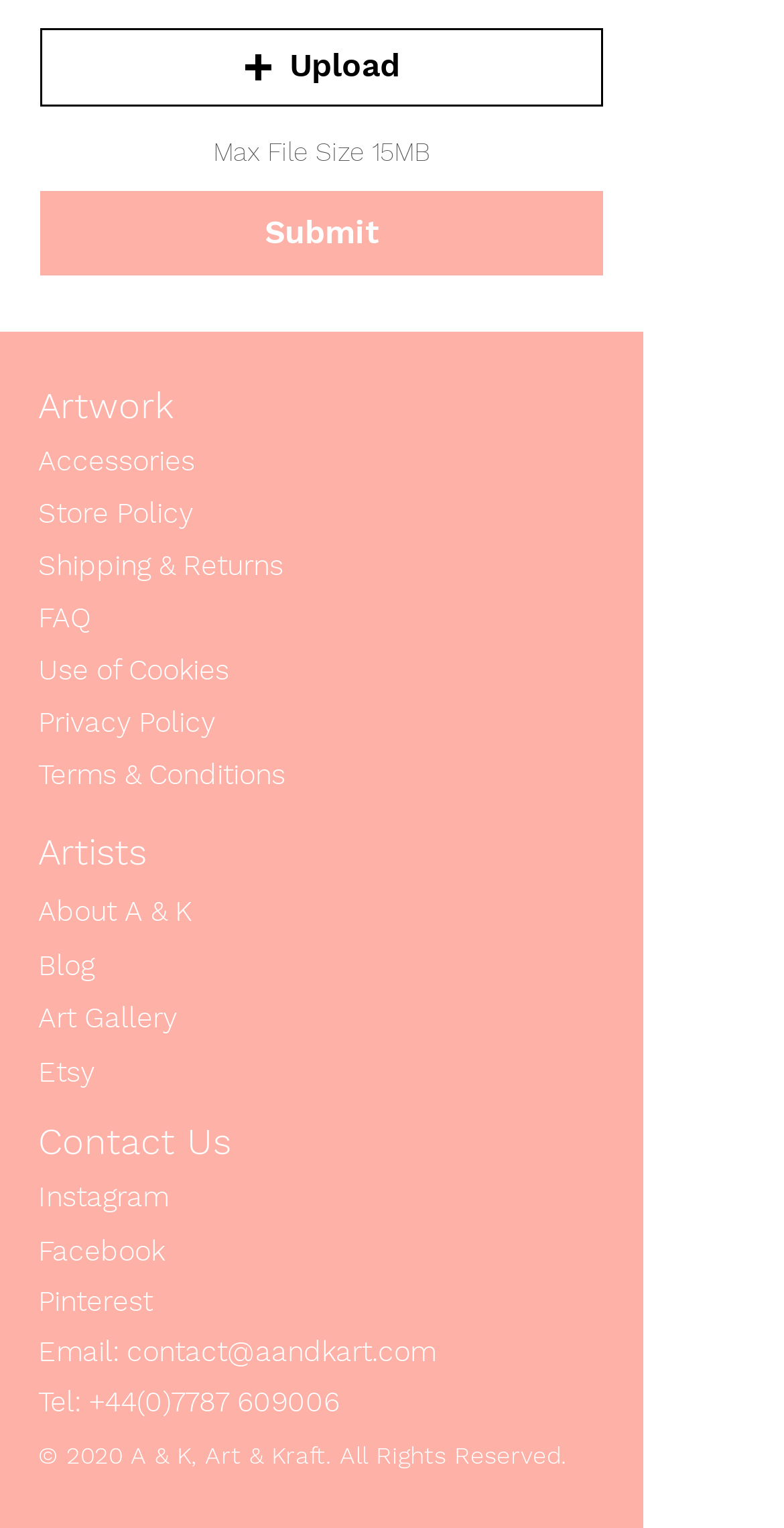How many headings are there on the webpage?
From the screenshot, supply a one-word or short-phrase answer.

14